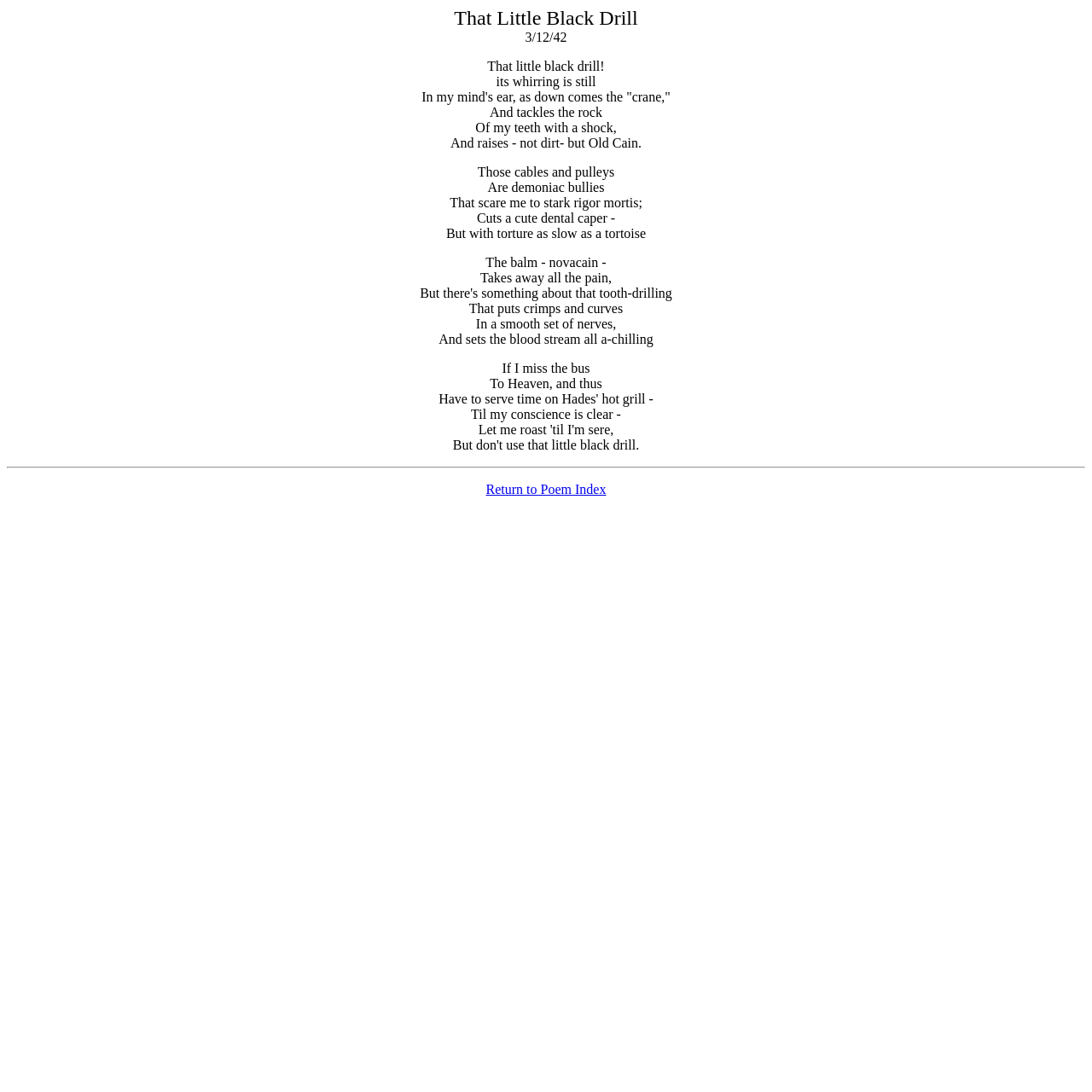Please answer the following question as detailed as possible based on the image: 
Where can the reader return to?

The reader can return to the 'Poem Index' which is indicated by the link element with the text 'Return to Poem Index' at coordinates [0.445, 0.441, 0.555, 0.455].